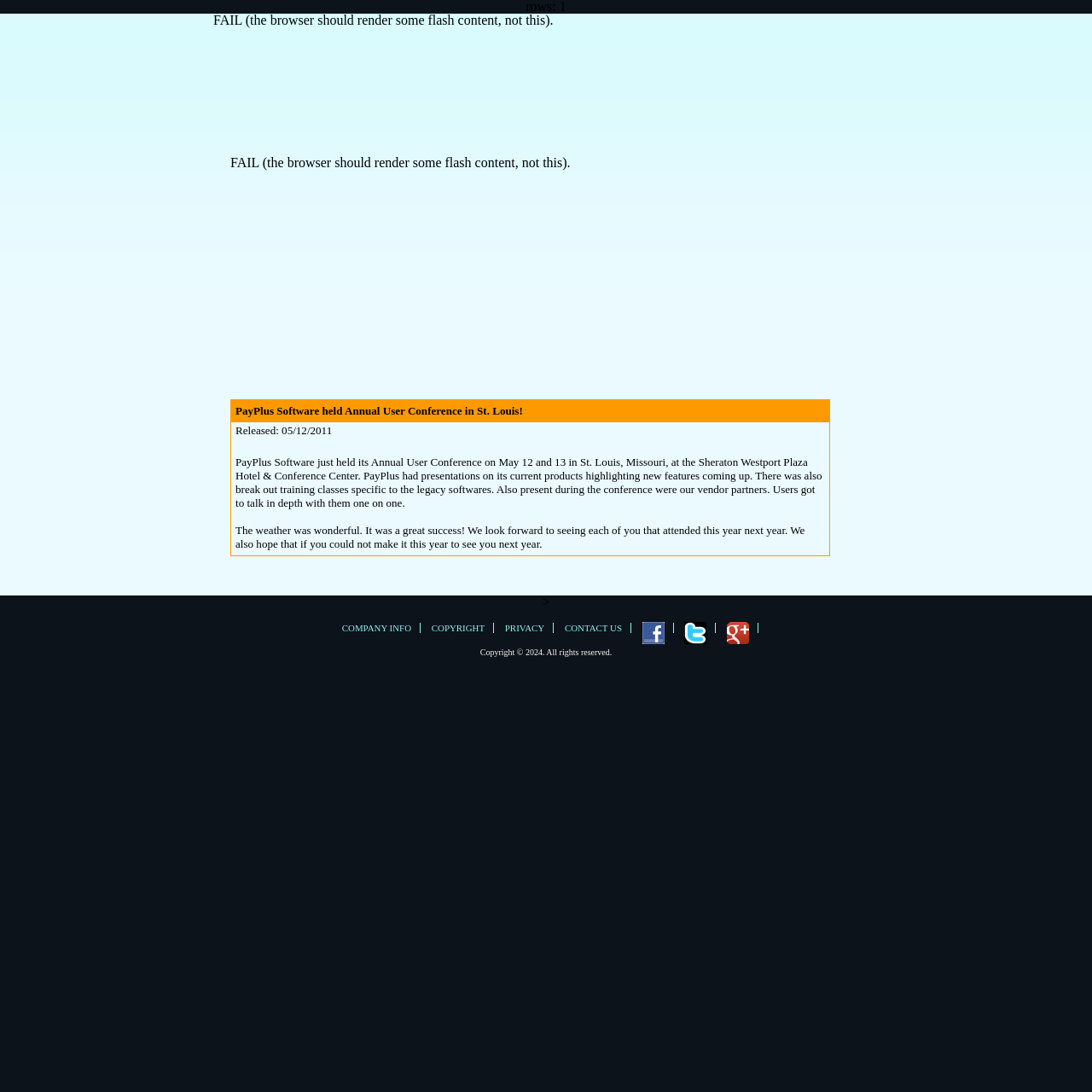Generate a thorough explanation of the webpage's elements.

The webpage is titled "SLS Triad - News" and appears to be a news or article page. At the top, there is a disabled plugin object, which is not rendering any content. Below it, there is a table with four rows, each containing a cell with text. The first cell has a news headline "PayPlus Software held Annual User Conference in St. Louis!", followed by a release date "Released: 05/12/2011" in the second cell, an empty cell in the third row, and a detailed article about the conference in the fourth cell.

To the right of the table, there is a single greater-than symbol ">". Below the table, there are five links in a row, labeled "COMPANY INFO", "COPYRIGHT", "PRIVACY", "CONTACT US", and an empty link. Each of these links has an accompanying image to its right.

At the bottom of the page, there is a copyright notice "Copyright © 2024. All rights reserved."